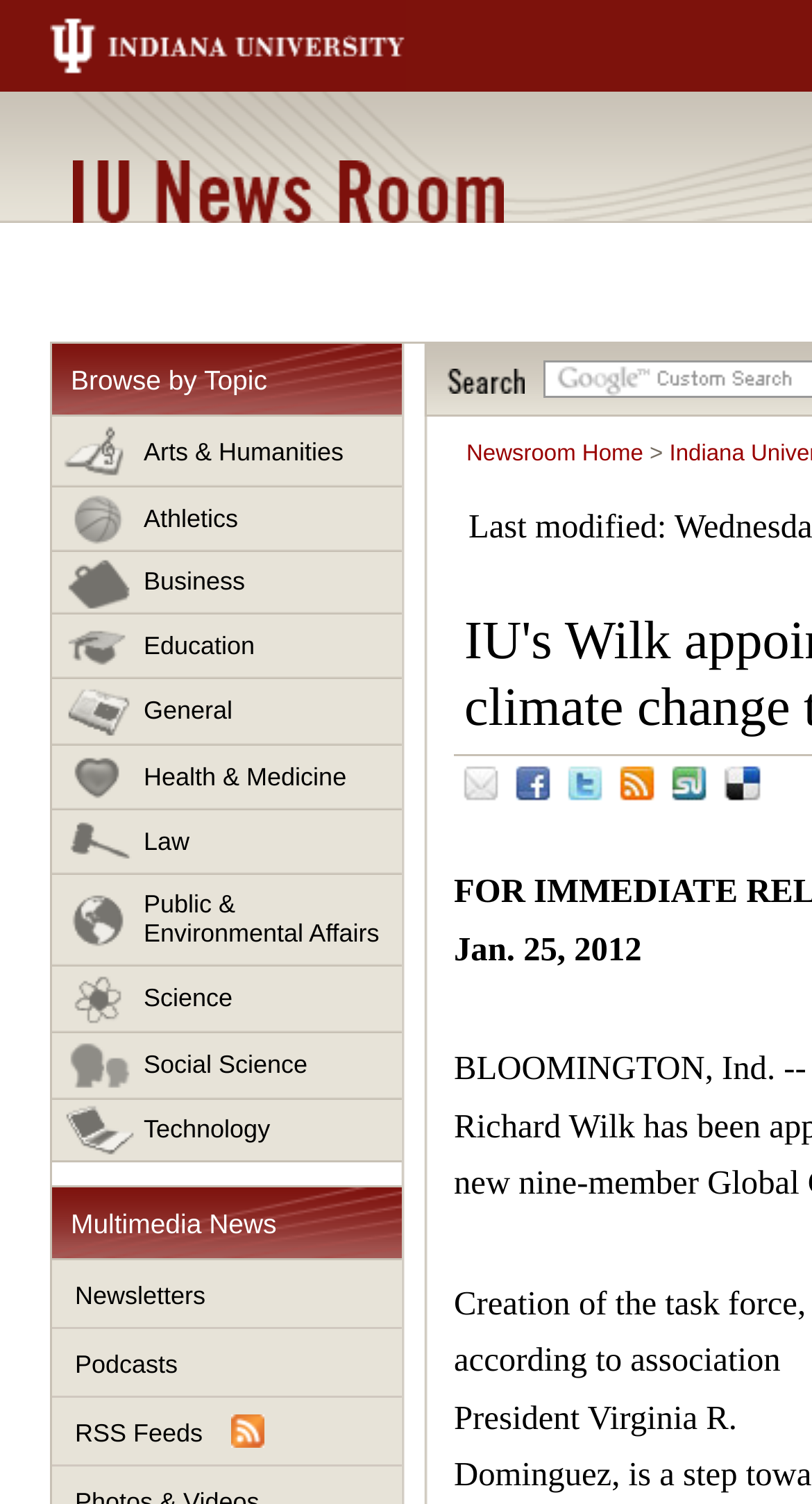Respond with a single word or short phrase to the following question: 
What is the name of the university?

Indiana University